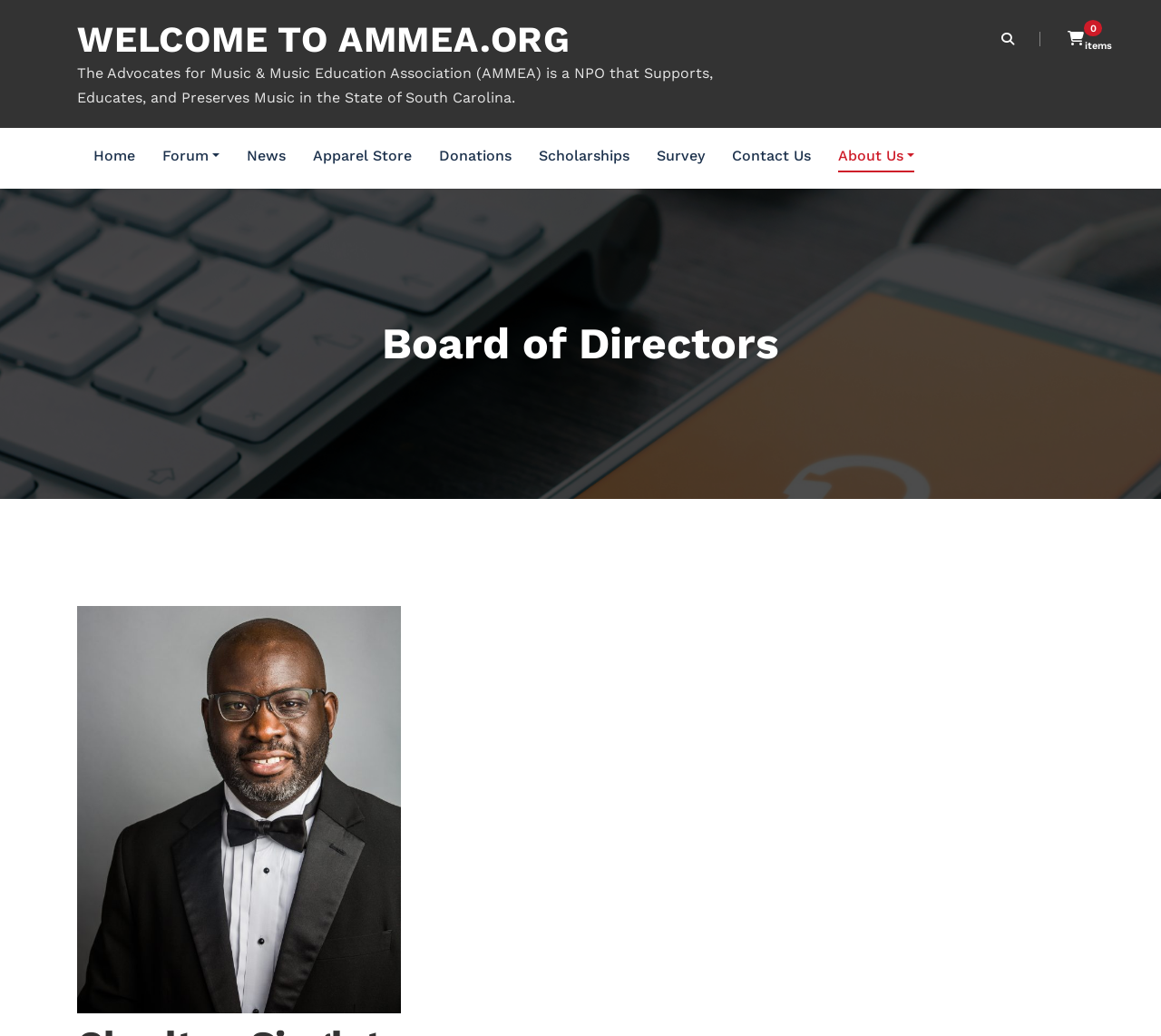Identify the bounding box coordinates of the HTML element based on this description: "Contact Us".

[0.631, 0.131, 0.698, 0.175]